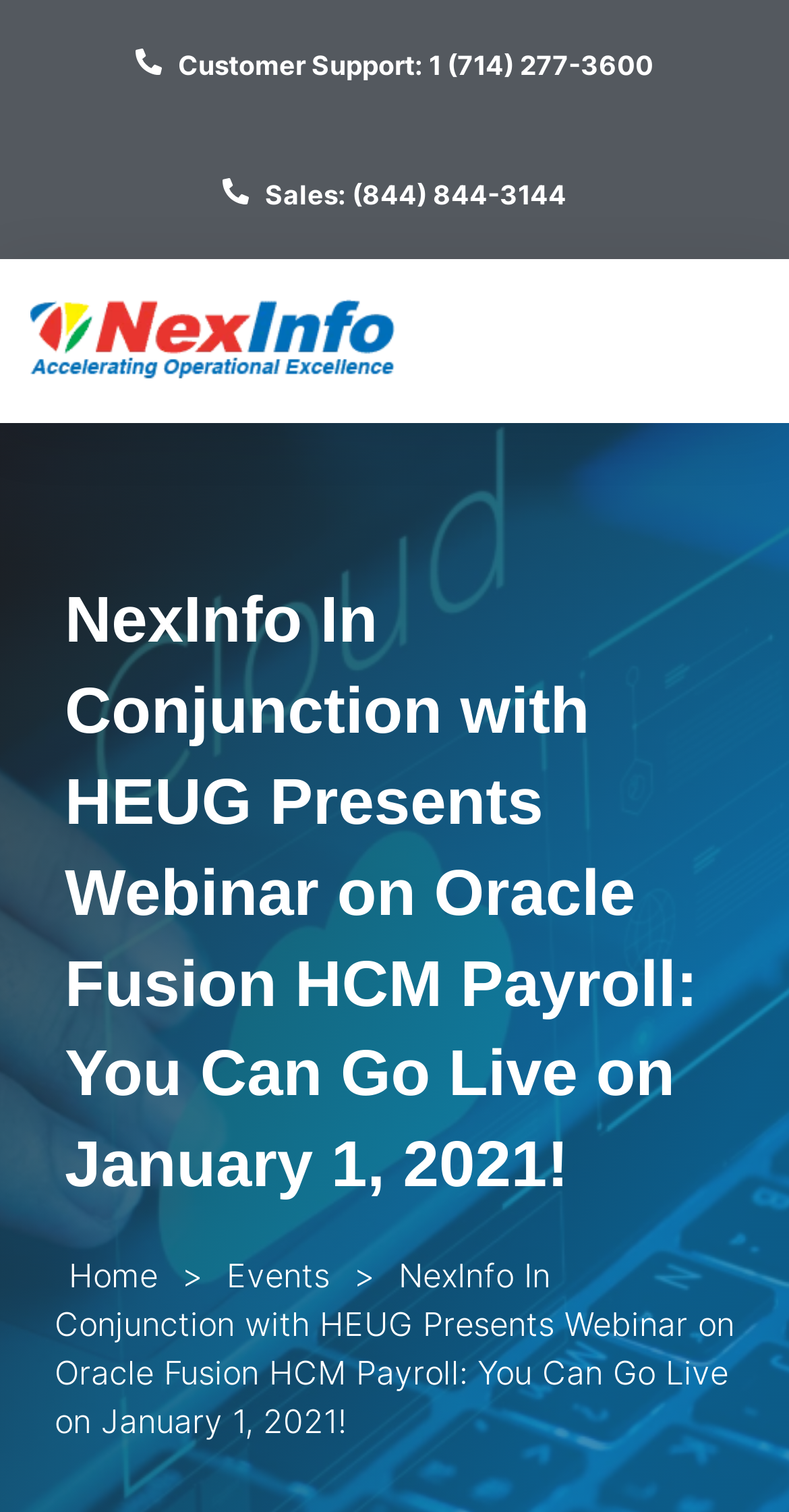What is the phone number for sales?
Based on the screenshot, answer the question with a single word or phrase.

(844) 844-3144